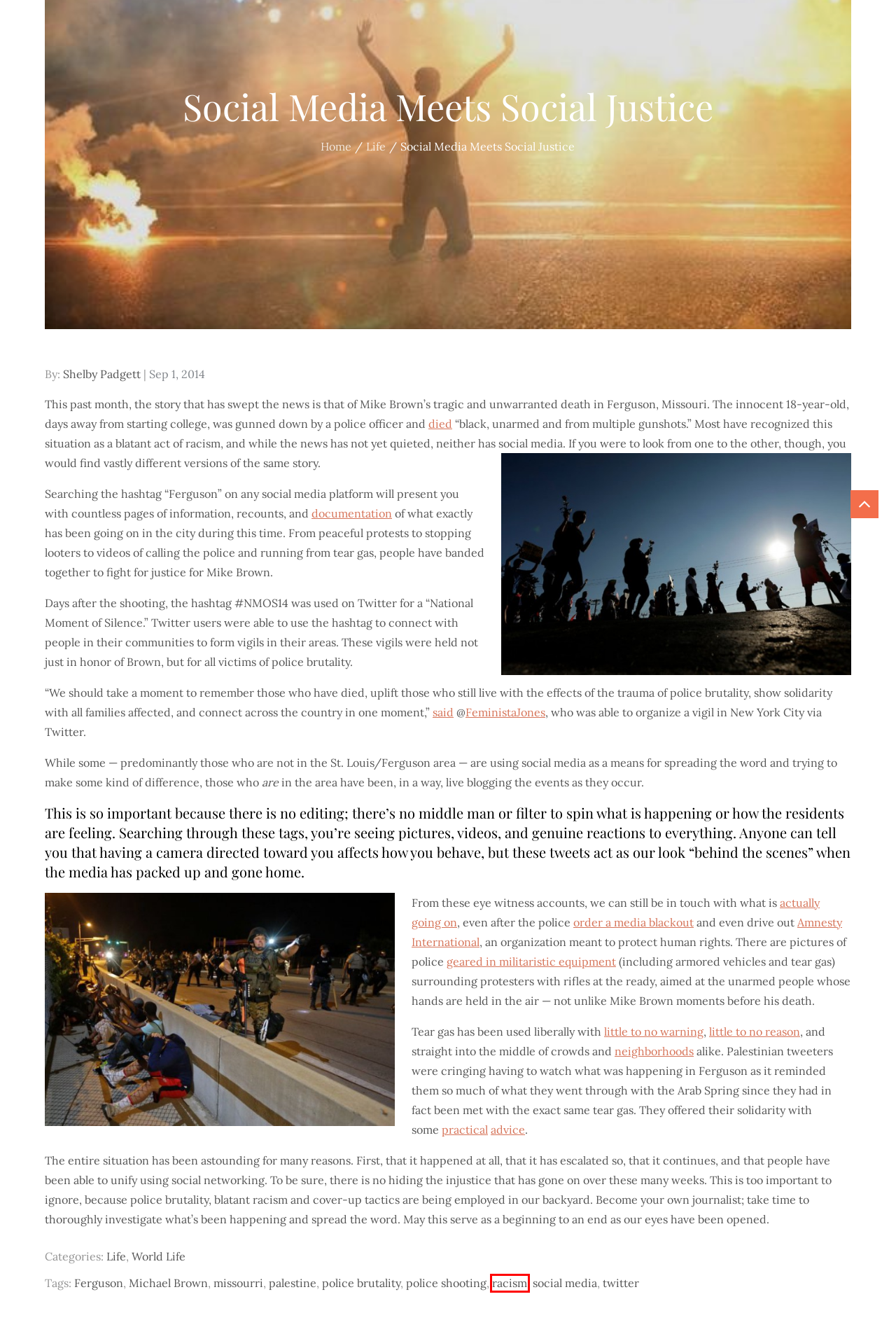Look at the screenshot of a webpage where a red bounding box surrounds a UI element. Your task is to select the best-matching webpage description for the new webpage after you click the element within the bounding box. The available options are:
A. twitter
B. Life
C. police shooting
D. missourri
E. September 2014
F. palestine
G. racism
H. social media

G